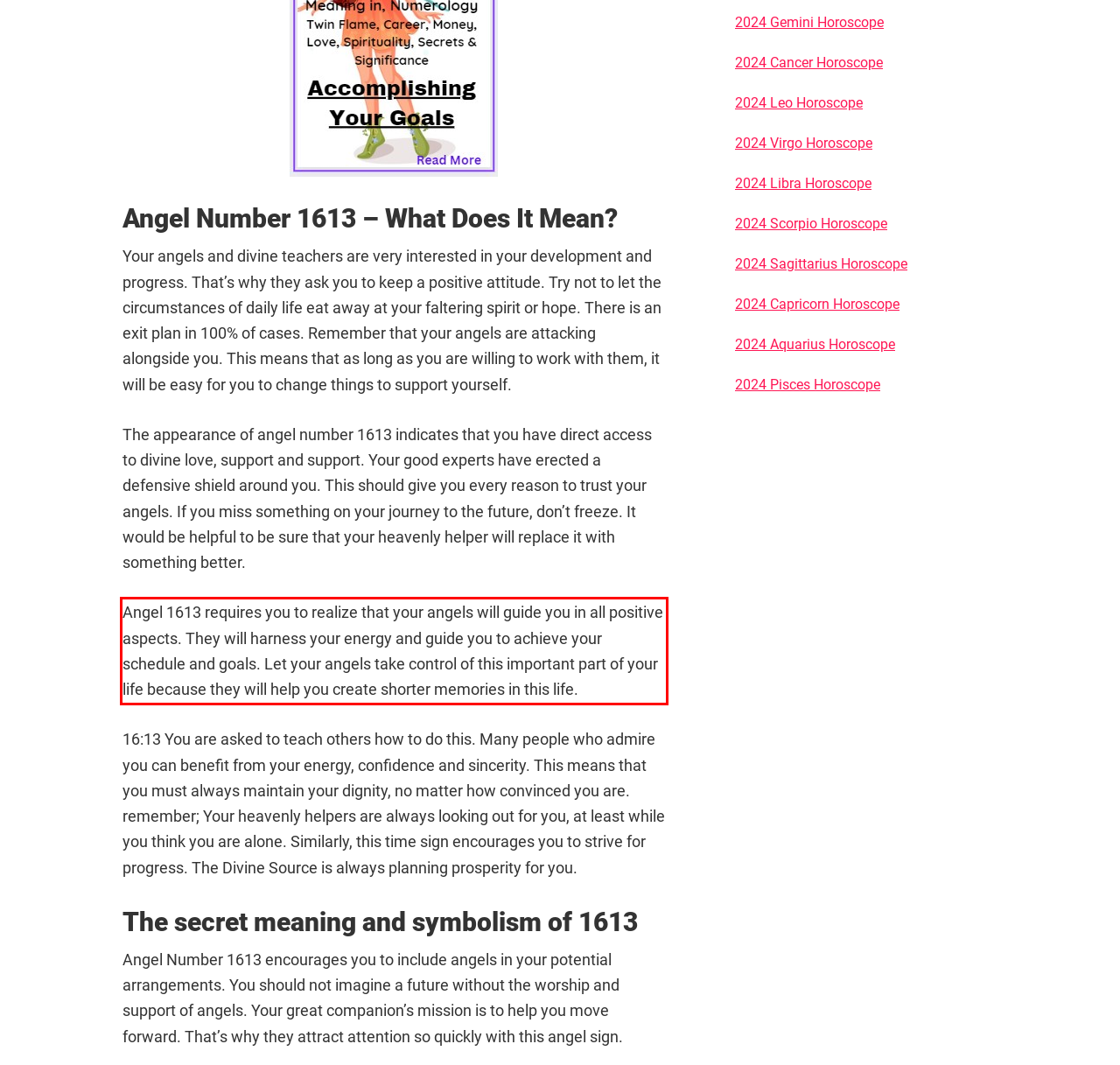Examine the webpage screenshot, find the red bounding box, and extract the text content within this marked area.

Angel 1613 requires you to realize that your angels will guide you in all positive aspects. They will harness your energy and guide you to achieve your schedule and goals. Let your angels take control of this important part of your life because they will help you create shorter memories in this life.